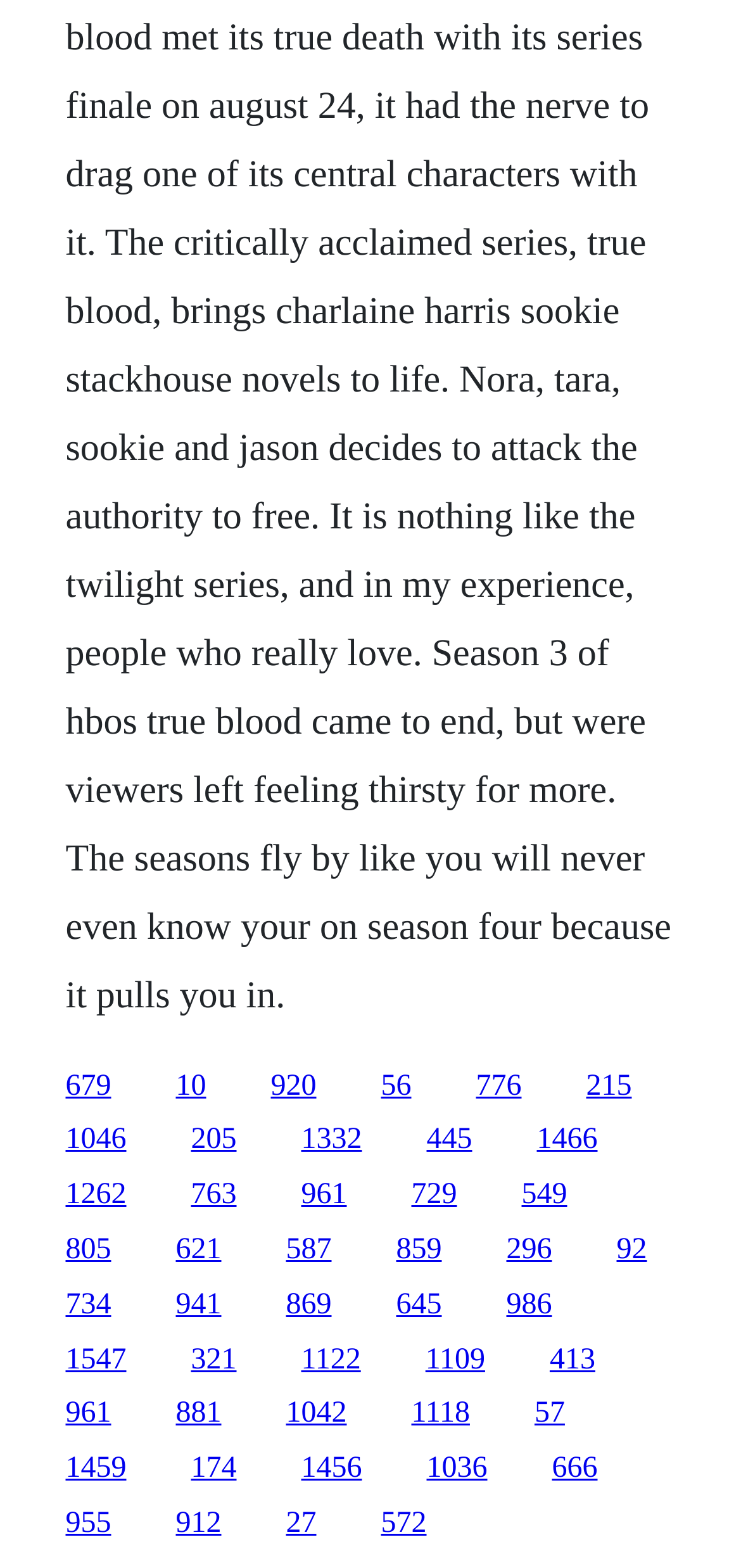Identify the bounding box coordinates for the UI element mentioned here: "1466". Provide the coordinates as four float values between 0 and 1, i.e., [left, top, right, bottom].

[0.724, 0.717, 0.806, 0.737]